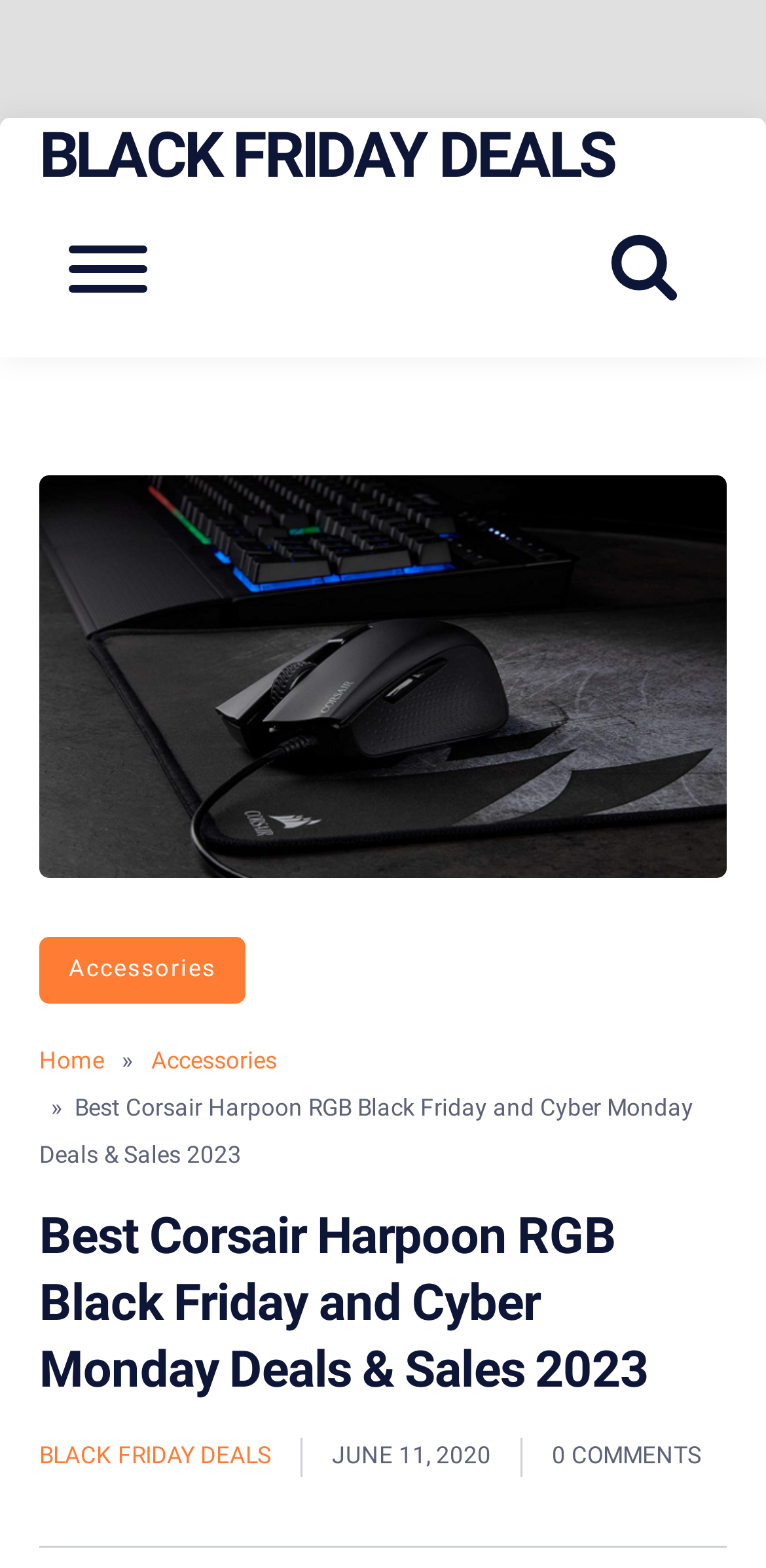Give a succinct answer to this question in a single word or phrase: 
What is the main topic of this webpage?

Corsair Harpoon RGB deals